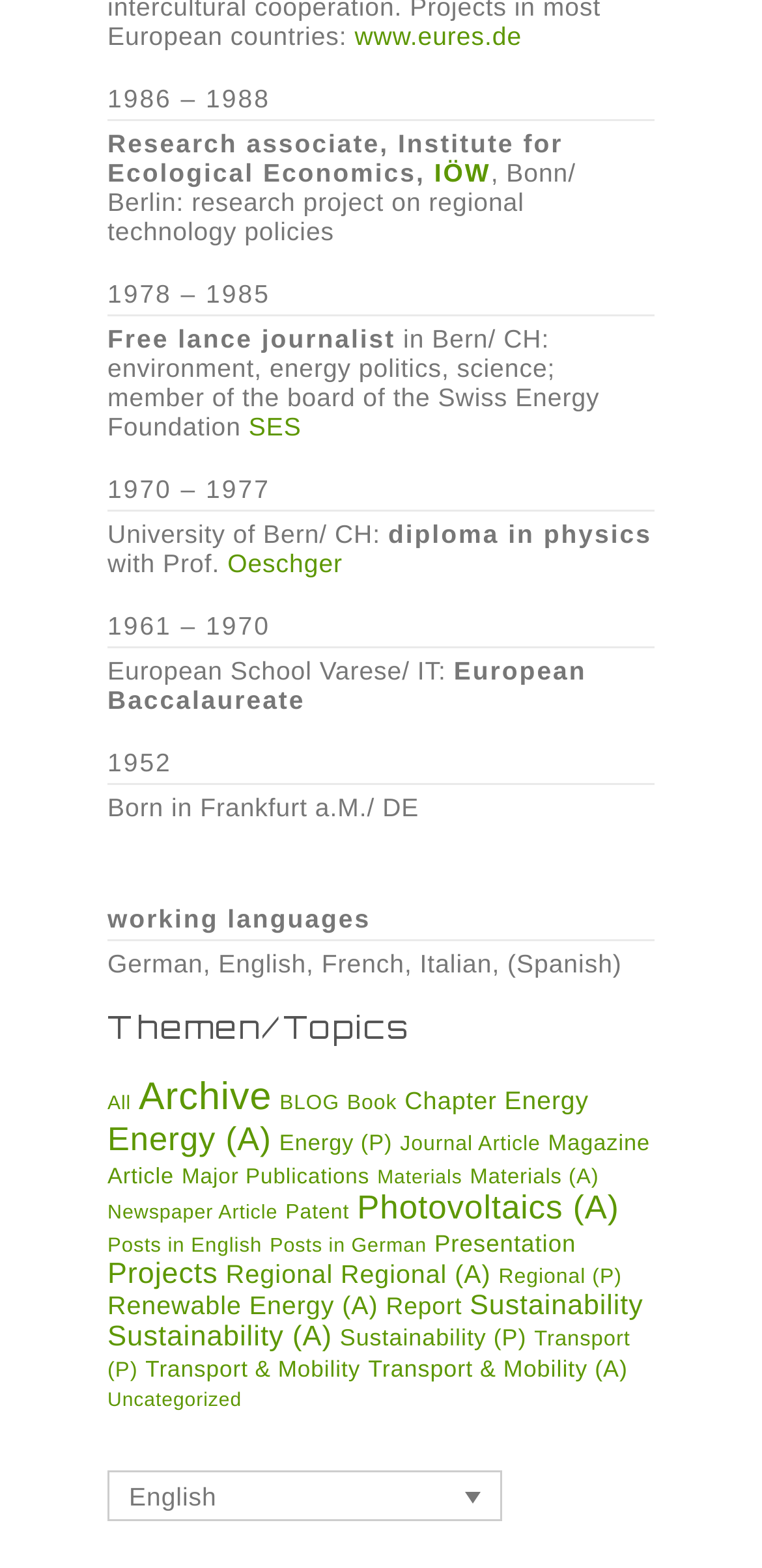Indicate the bounding box coordinates of the clickable region to achieve the following instruction: "read more about Oeschger."

[0.298, 0.35, 0.45, 0.369]